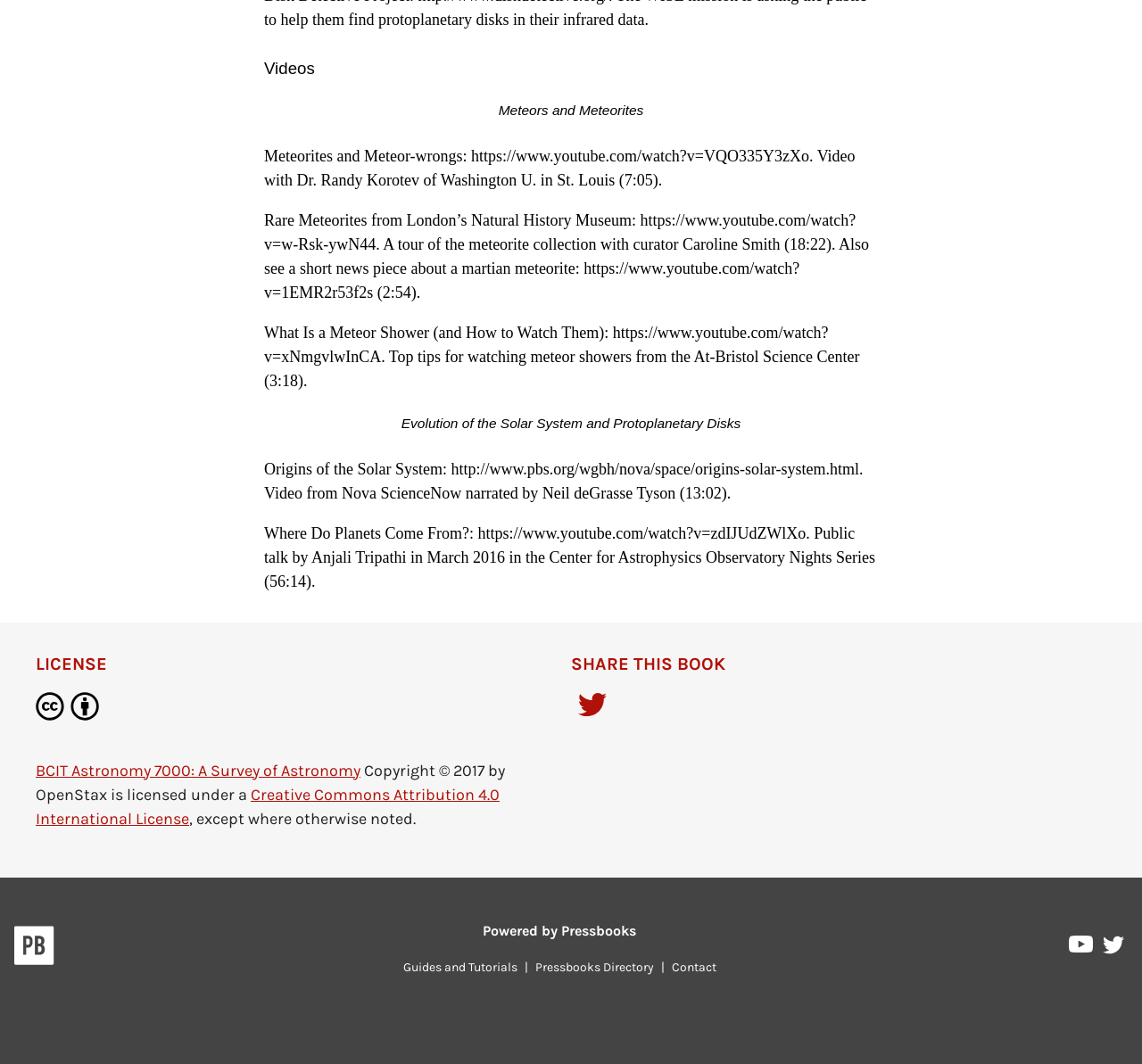Identify the bounding box coordinates of the area you need to click to perform the following instruction: "Read about the Evolution of the Solar System and Protoplanetary Disks".

[0.231, 0.389, 0.769, 0.407]